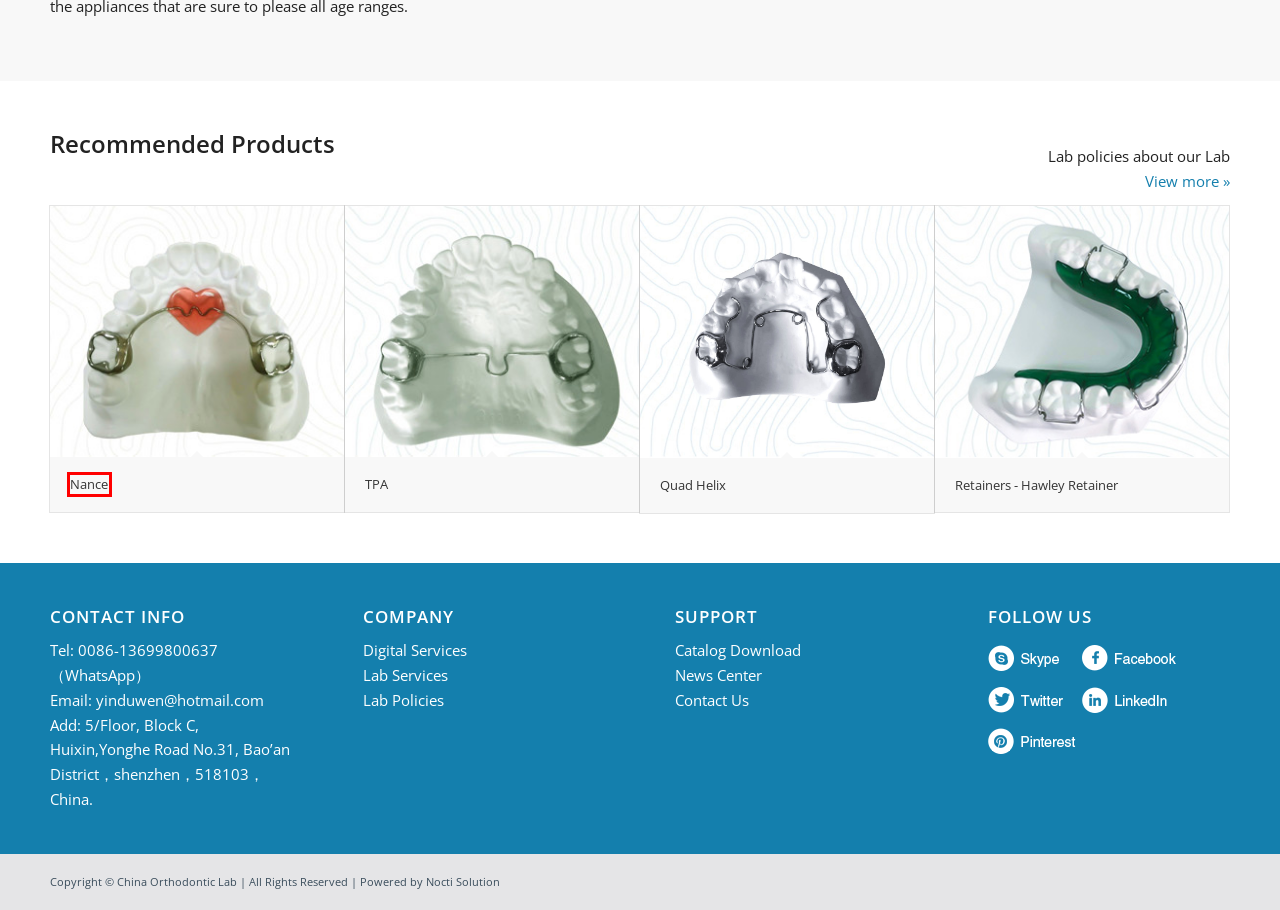Inspect the provided webpage screenshot, concentrating on the element within the red bounding box. Select the description that best represents the new webpage after you click the highlighted element. Here are the candidates:
A. Spring Hawley Retainers—Removable Clear Orthodontic Retainers
B. Quad Helix Ortho Appliance | Quad Helix Orthodontics Expander
C. FAQ | China Orthodontic
D. Nocti | 深圳市诺科帝科技有限公司 |网页设计和数字营销 – website designer
E. Clark Twin Block Functional Orthodontic Appliance
F. Nance Ortho Appliance | Nance Button for Orthodontics
G. Bonded RPE Expander in Orthodontics | RPE Appliance
H. Transpalatal Arch Ortho Appliance | TPA Orthodontics

F